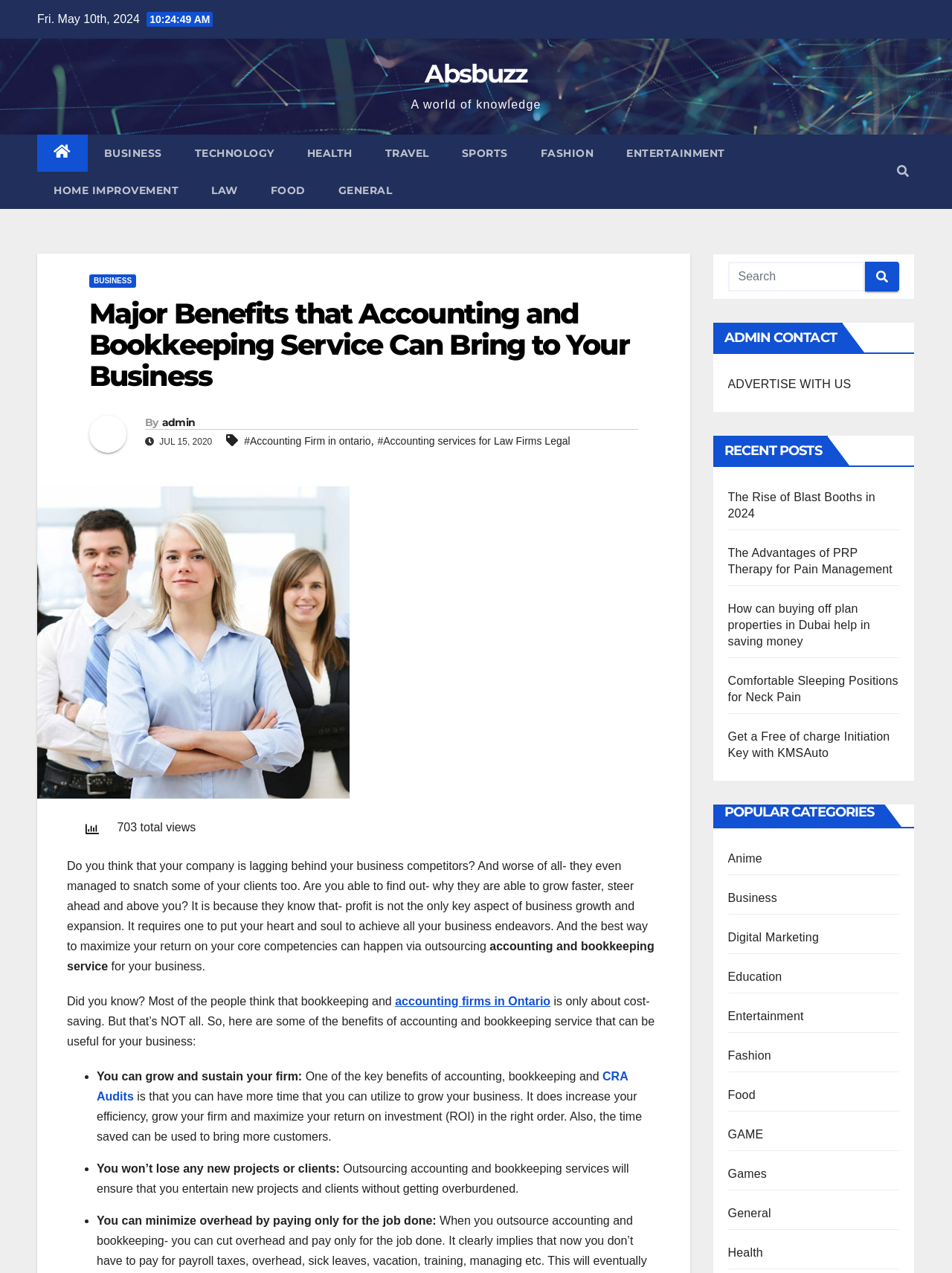Using the information in the image, give a detailed answer to the following question: What is the benefit of outsourcing accounting and bookkeeping services?

According to the article, one of the benefits of outsourcing accounting and bookkeeping services is that you can grow and sustain your firm. This is mentioned in the section that lists the benefits of accounting and bookkeeping services.